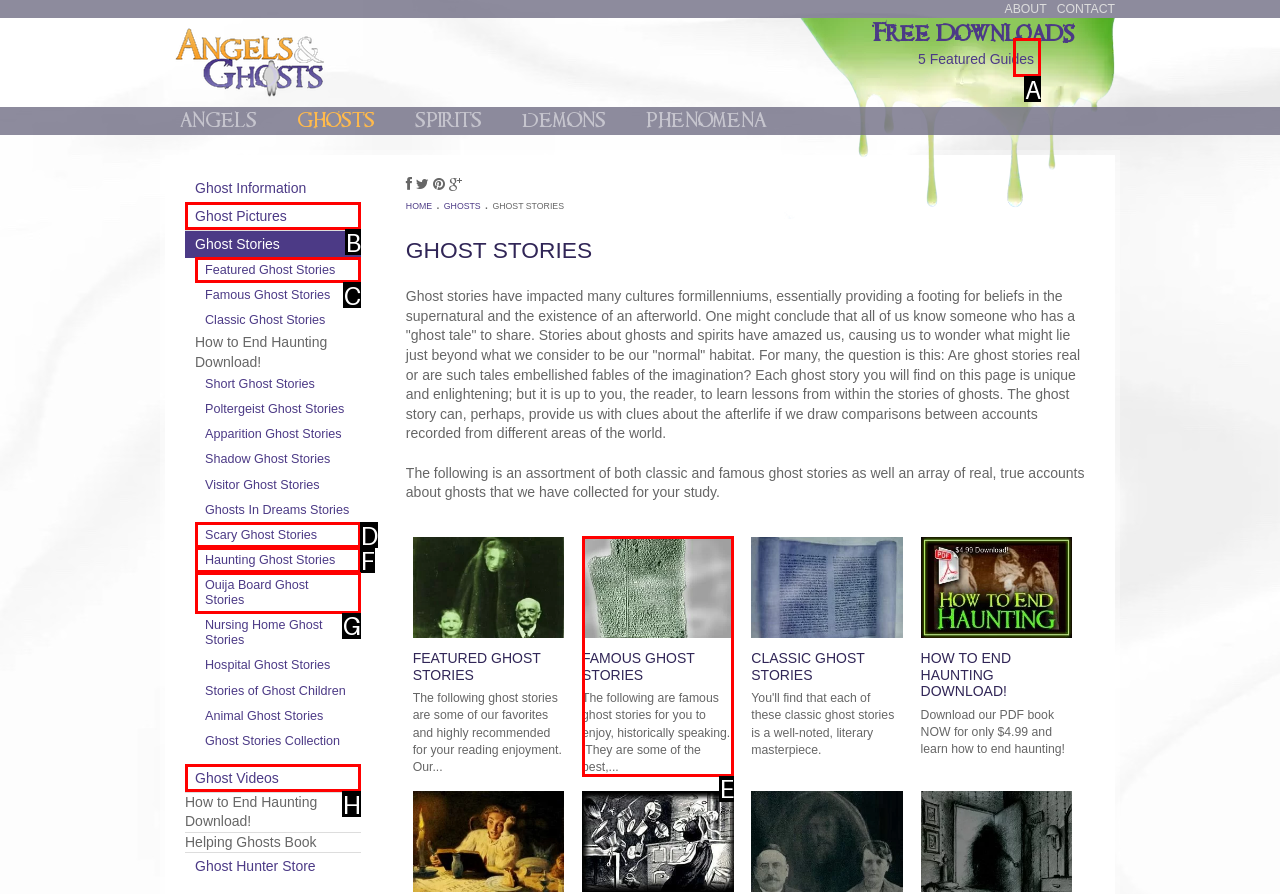Determine the letter of the element I should select to fulfill the following instruction: Click on Post button. Just provide the letter.

A